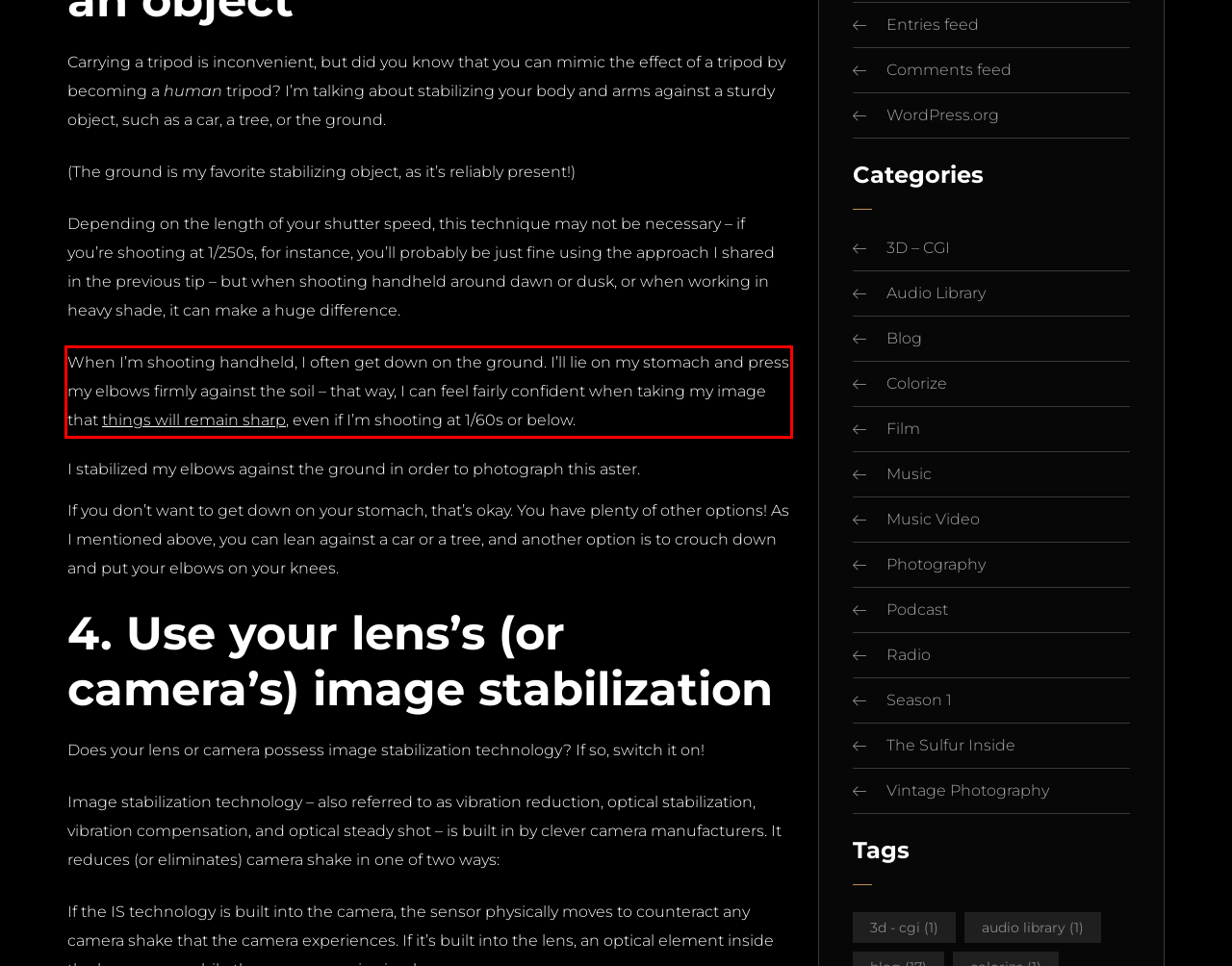Given a screenshot of a webpage with a red bounding box, extract the text content from the UI element inside the red bounding box.

When I’m shooting handheld, I often get down on the ground. I’ll lie on my stomach and press my elbows firmly against the soil – that way, I can feel fairly confident when taking my image that things will remain sharp, even if I’m shooting at 1/60s or below.